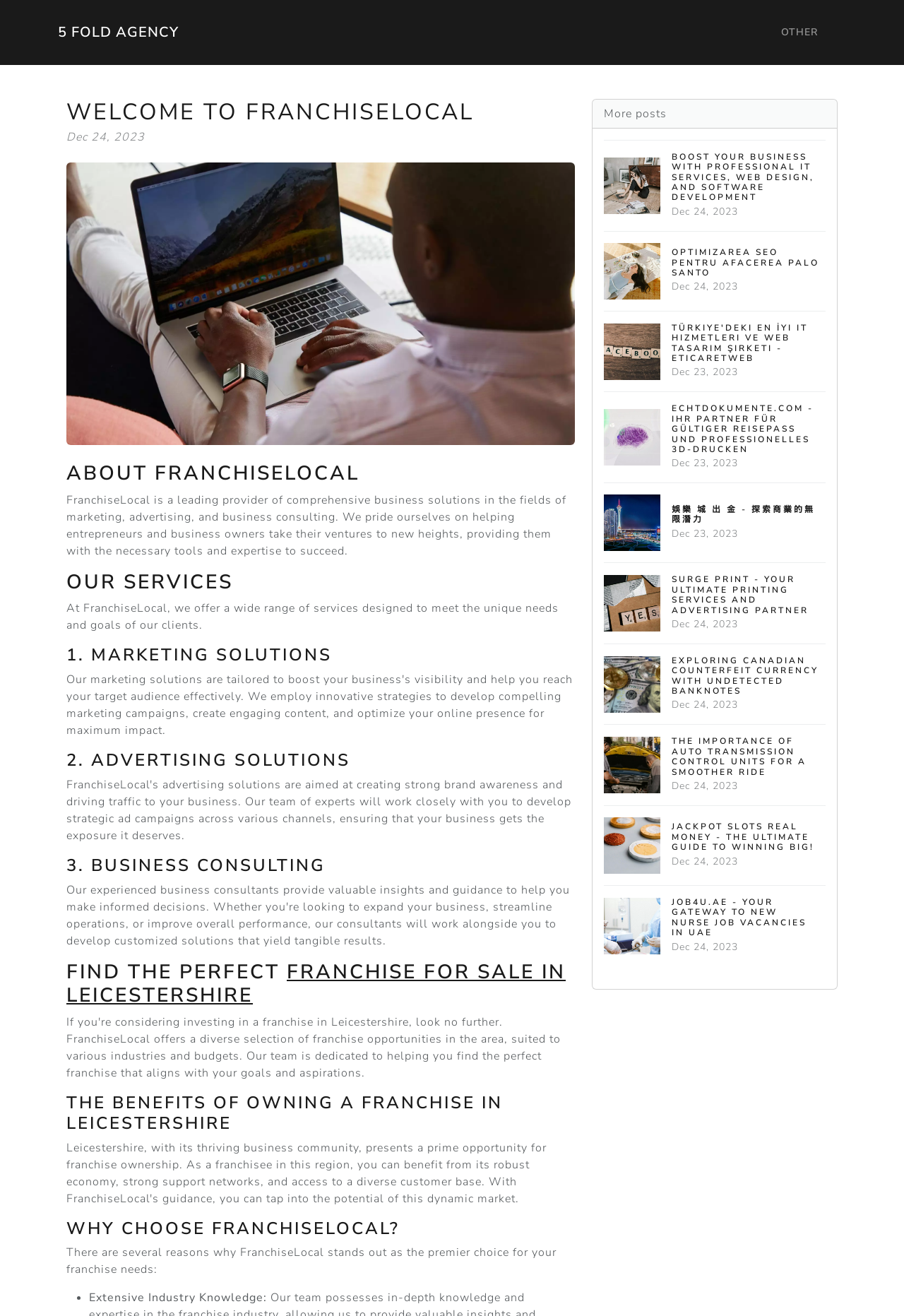Respond concisely with one word or phrase to the following query:
What is the location mentioned for finding a franchise for sale?

Leicestershire